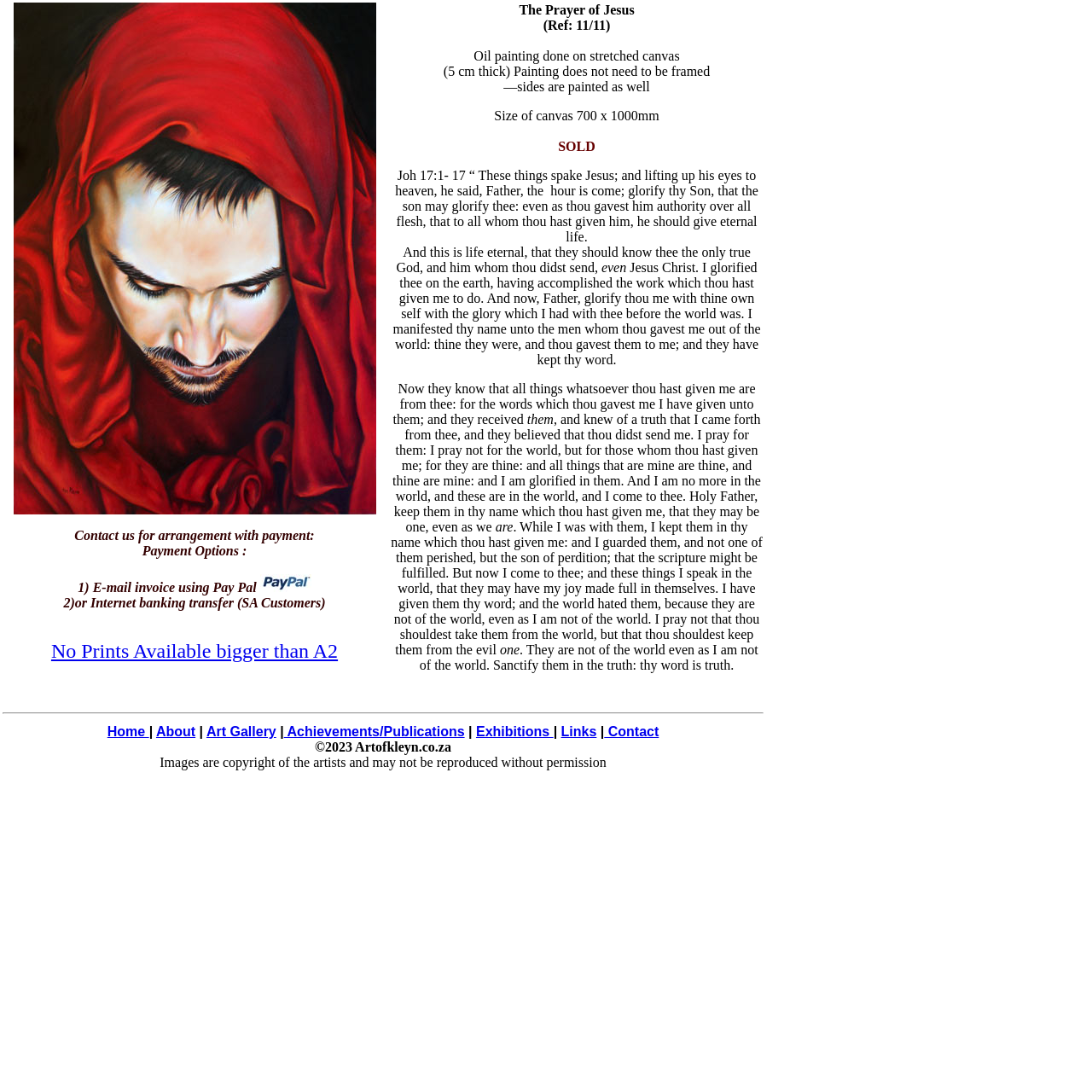Find the bounding box coordinates of the clickable element required to execute the following instruction: "Click the Home link". Provide the coordinates as four float numbers between 0 and 1, i.e., [left, top, right, bottom].

None